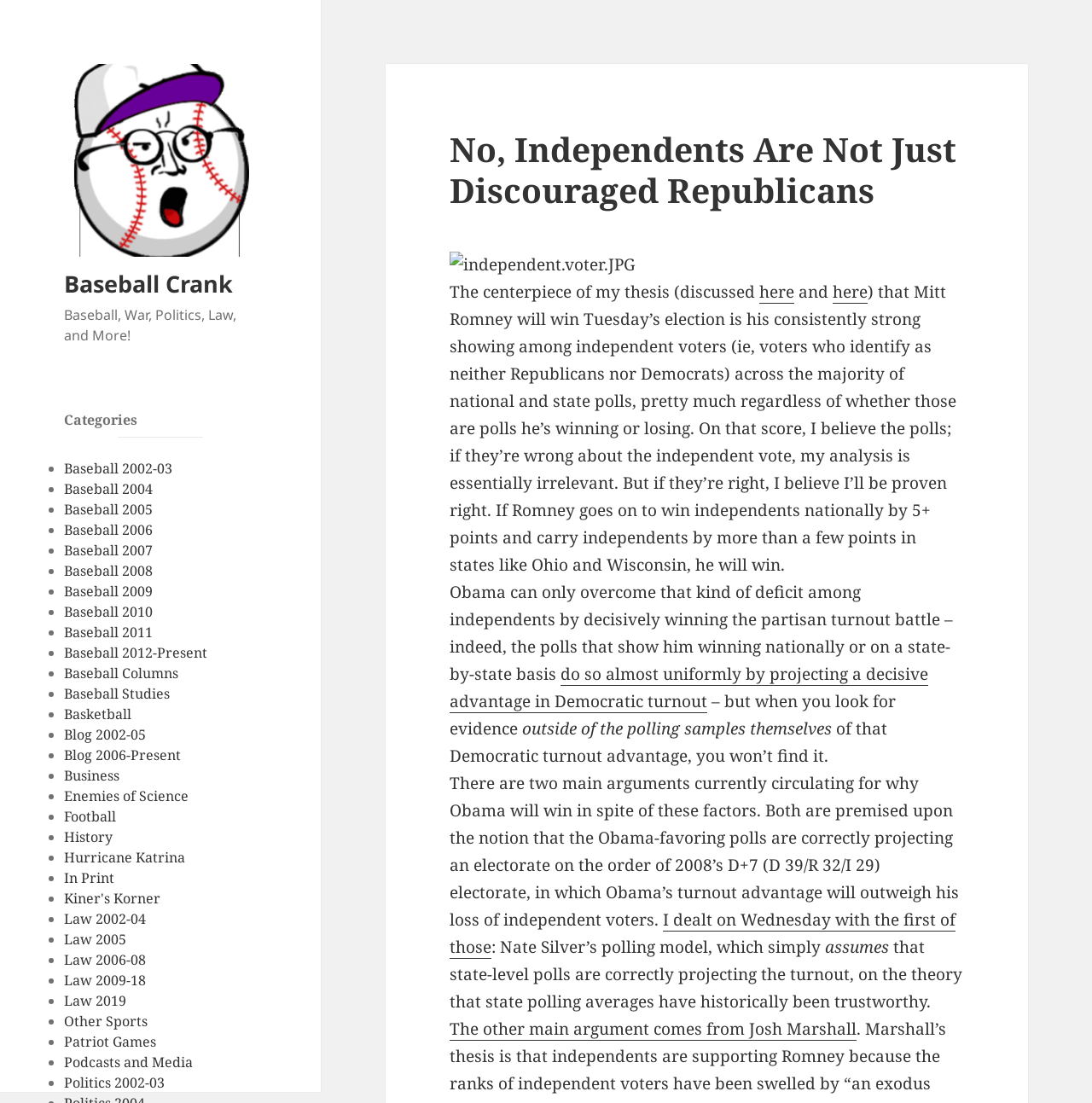Bounding box coordinates are specified in the format (top-left x, top-left y, bottom-right x, bottom-right y). All values are floating point numbers bounded between 0 and 1. Please provide the bounding box coordinate of the region this sentence describes: Baseball Columns

[0.059, 0.602, 0.164, 0.619]